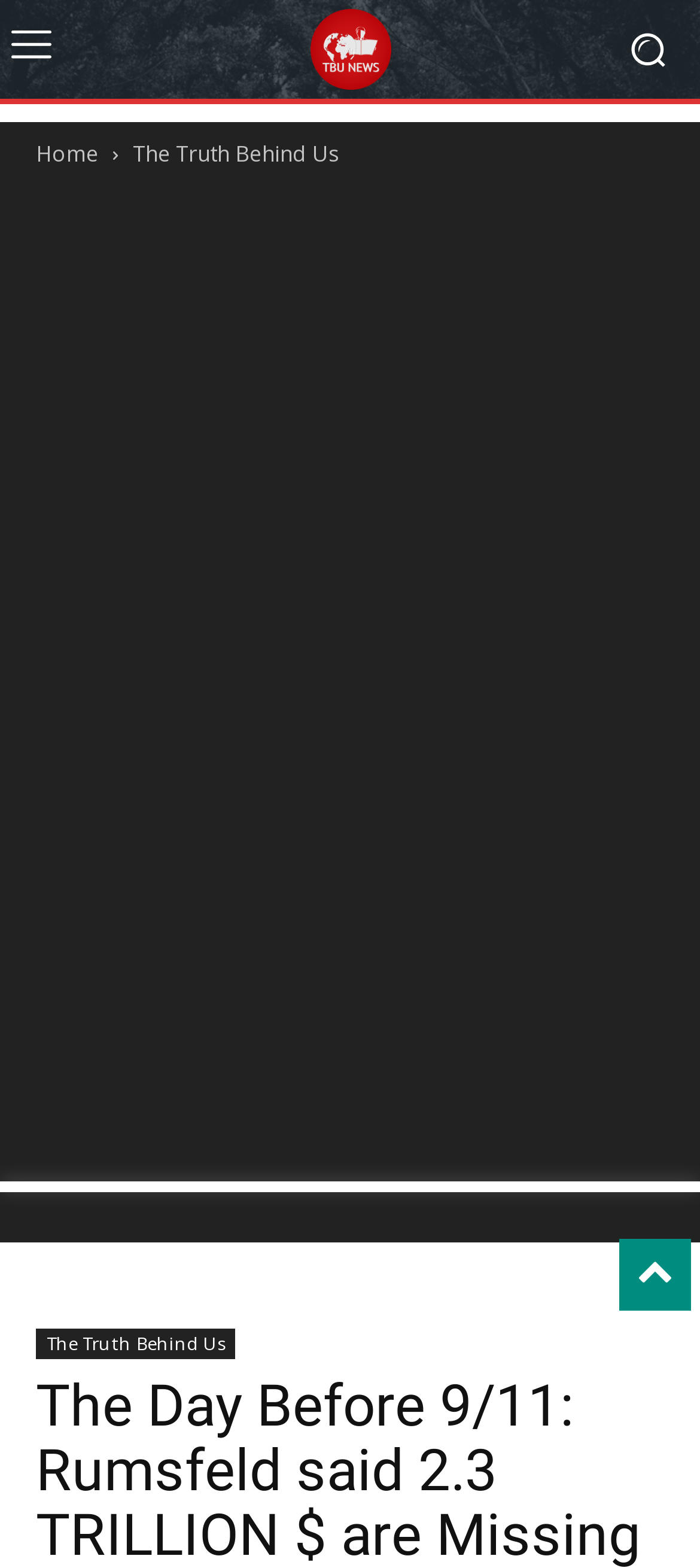Generate a thorough caption detailing the webpage content.

The webpage is about an event that occurred on September 10th, 2001, where the Secretary of Defense of the USA declared war on the Pentagon bureaucracy over an alleged $2.3 trillion. 

At the top left of the page, there is a small image. Next to it, on the top center, is a link to "TBU NEWS" accompanied by an image with the same text. On the top right, there is another image. 

Below these top elements, there are two links, "Home" and "The Truth Behind Us", positioned side by side. The latter link has a duplicate at the bottom center of the page.